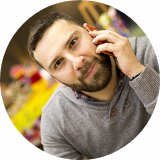Offer a detailed narrative of the scene shown in the image.

In this image, Harry Anapliotis, a skilled travel writer and web developer based in Crete, appears engaged in a thoughtful conversation on his phone. He sports a neat gray sweater and has a welcoming expression that reflects his professional demeanor. The circular framing of the image highlights his approachable nature against a colorful background that suggests a vibrant, creative environment. His extensive experience in full-stack web development, digital marketing, and travel product design is complemented by his connections with various travel brands and online platforms, showcasing his commitment to delivering high-quality consumer experiences.